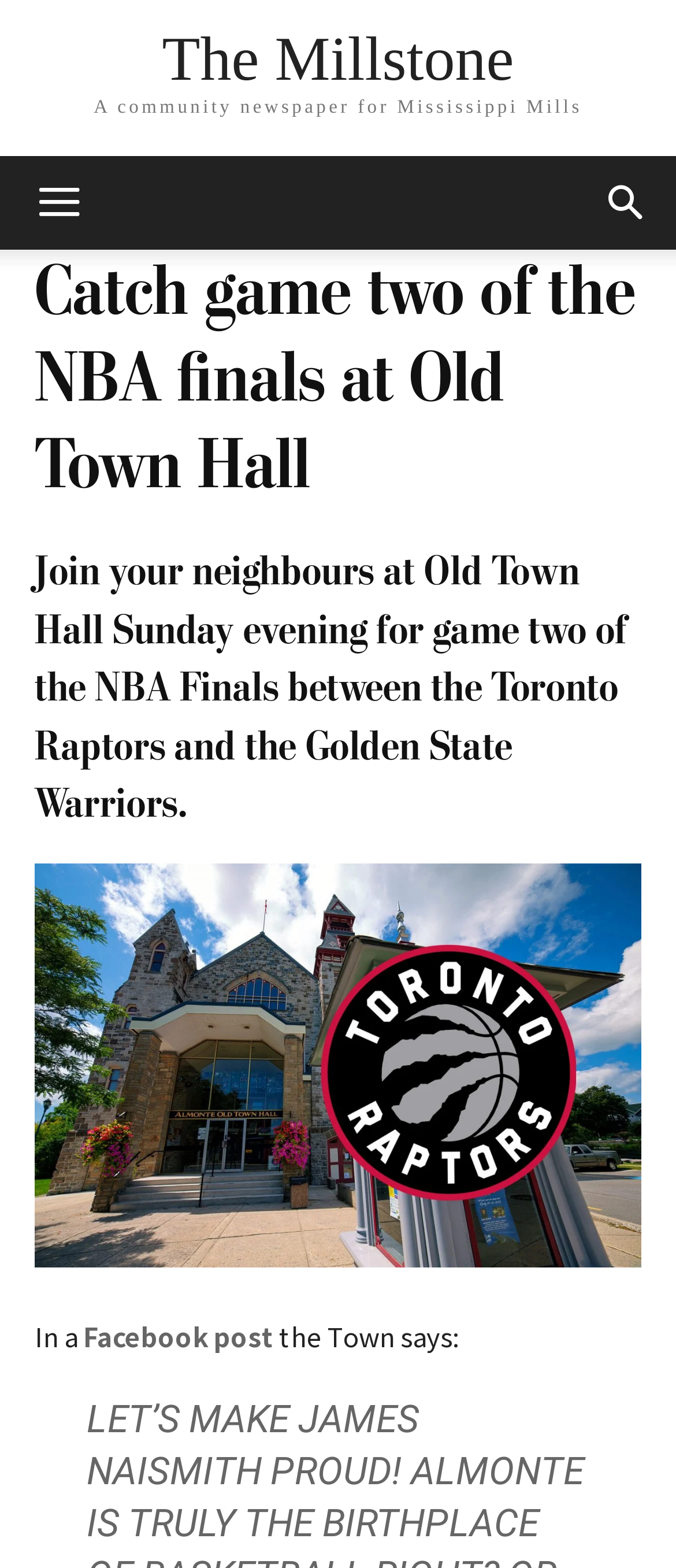Bounding box coordinates are specified in the format (top-left x, top-left y, bottom-right x, bottom-right y). All values are floating point numbers bounded between 0 and 1. Please provide the bounding box coordinate of the region this sentence describes: aria-label="Search"

[0.856, 0.1, 1.0, 0.159]